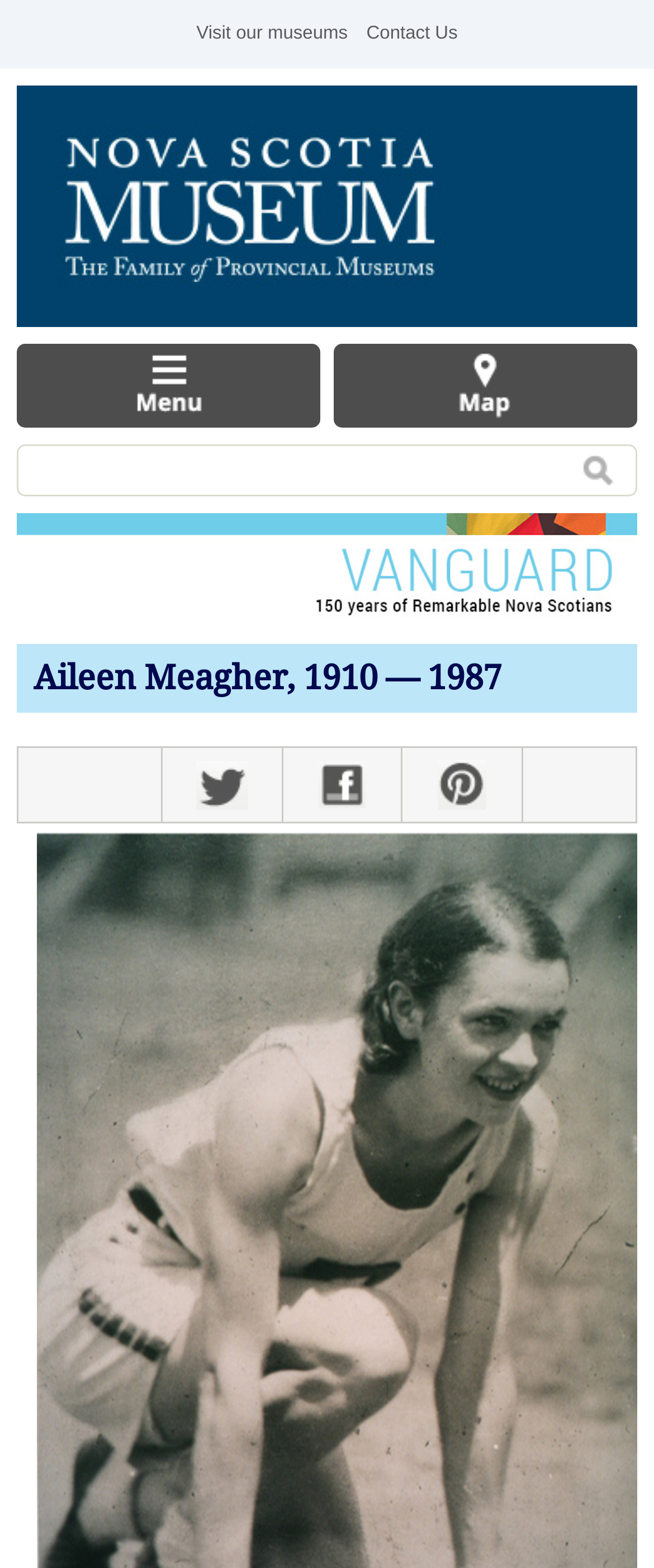From the given element description: "name="op" value="Search"", find the bounding box for the UI element. Provide the coordinates as four float numbers between 0 and 1, in the order [left, top, right, bottom].

[0.877, 0.284, 0.952, 0.316]